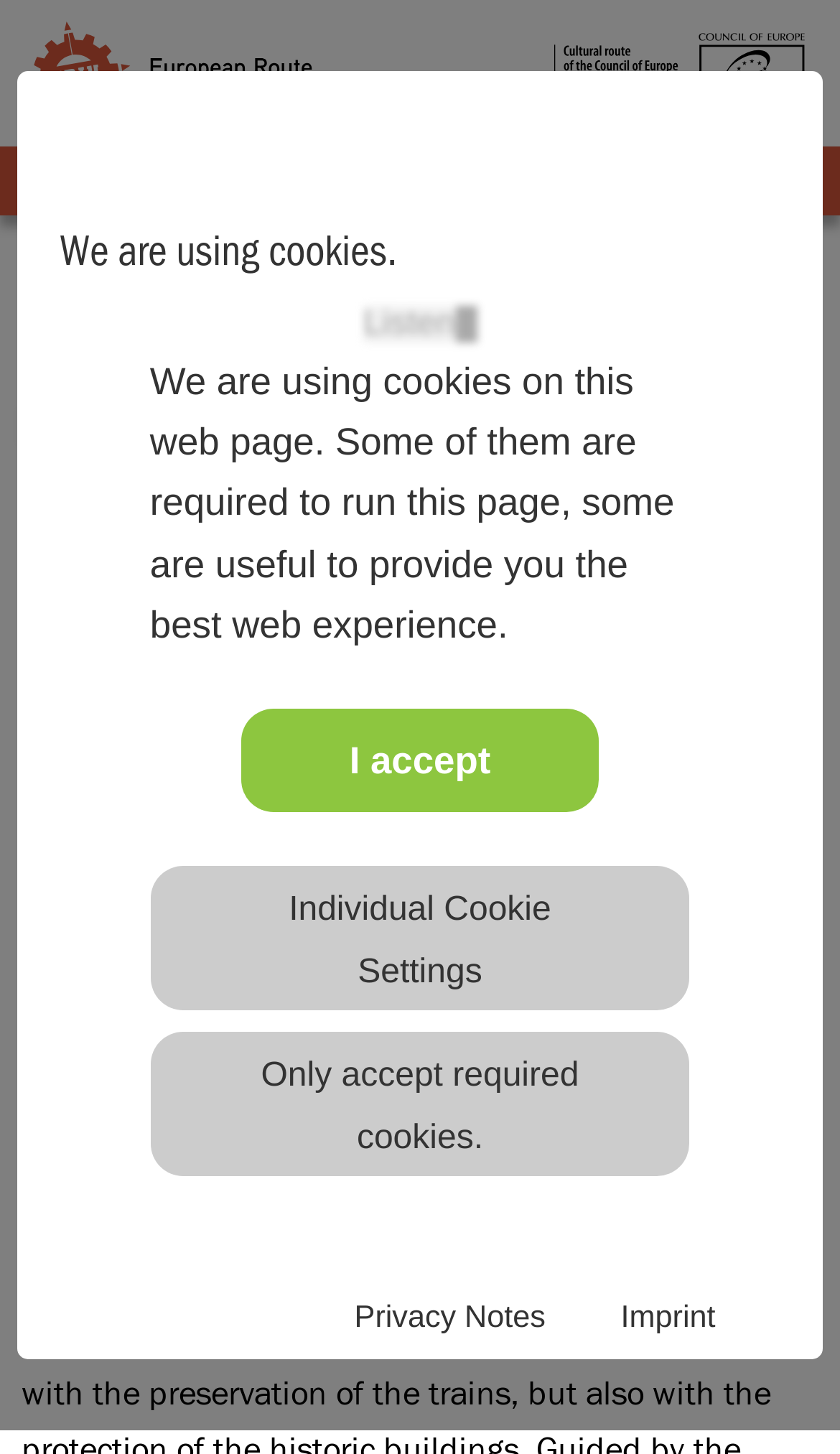Determine the bounding box coordinates of the element that should be clicked to execute the following command: "Click the MENU button".

[0.782, 0.107, 0.959, 0.142]